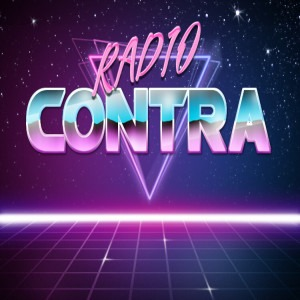Given the content of the image, can you provide a detailed answer to the question?
What is the color scheme of the background?

The background is a swirling blend of blues and purples, scattered with stars, which adds to the dynamic and futuristic feel of the design.